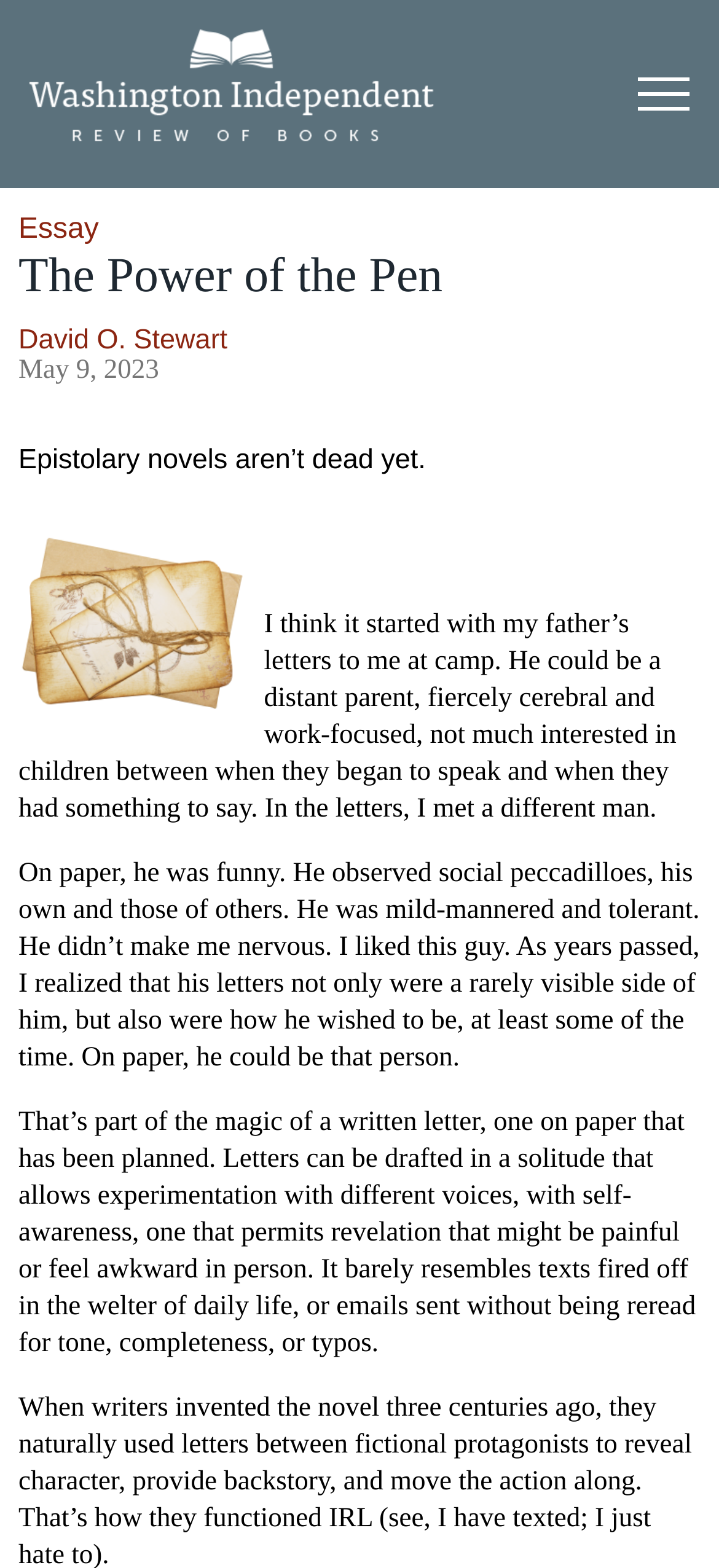Consider the image and give a detailed and elaborate answer to the question: 
What is the name of the tab that is not selected?

I found the name of the tab that is not selected by looking at the tab element with the text 'DONATE' and the attribute 'selected: False'.